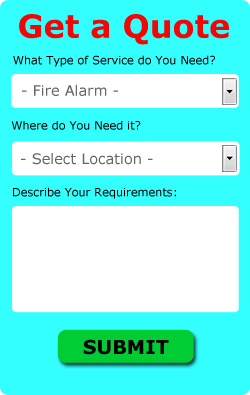What is the color of the 'SUBMIT' button?
Based on the image, provide a one-word or brief-phrase response.

green